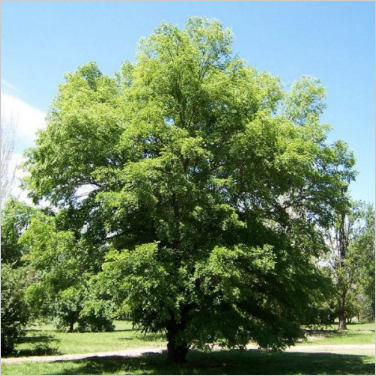What is the tree's ability in terms of soil types and climatic conditions?
Based on the visual details in the image, please answer the question thoroughly.

The caption describes the tree as deciduous, known for its resilience and adaptability, which means it can thrive in various soil types and climatic conditions, making it a versatile option for landscaping and urban greening efforts.